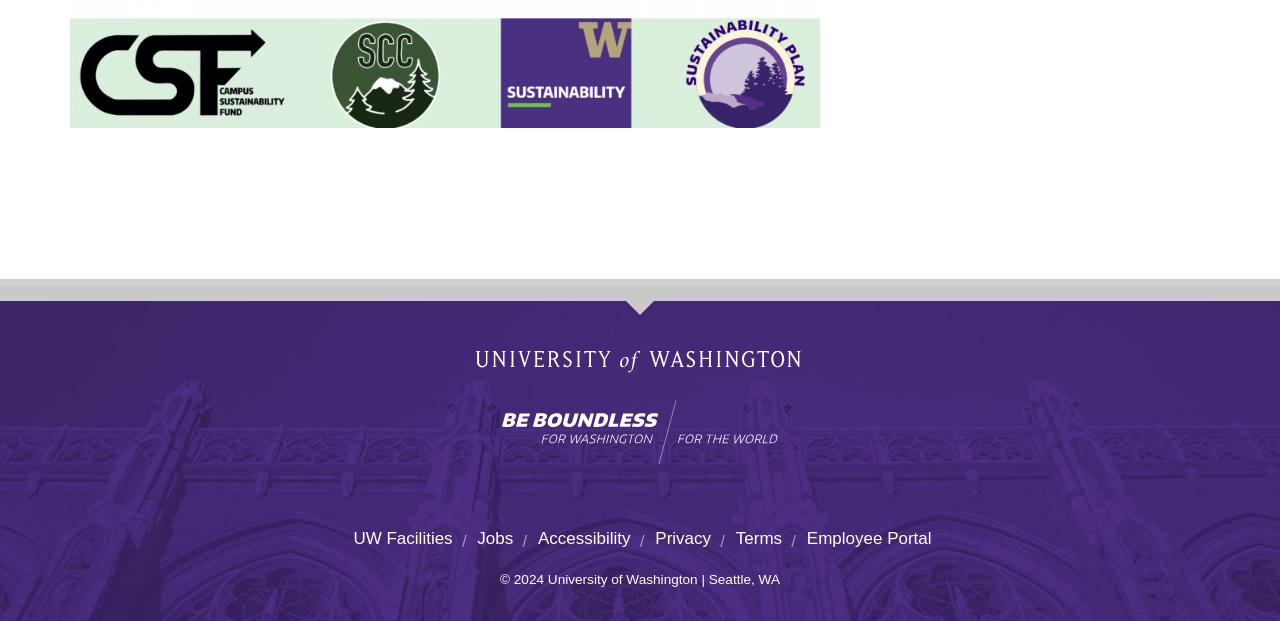Can you find the bounding box coordinates for the element to click on to achieve the instruction: "View Employee Portal"?

[0.63, 0.851, 0.728, 0.882]